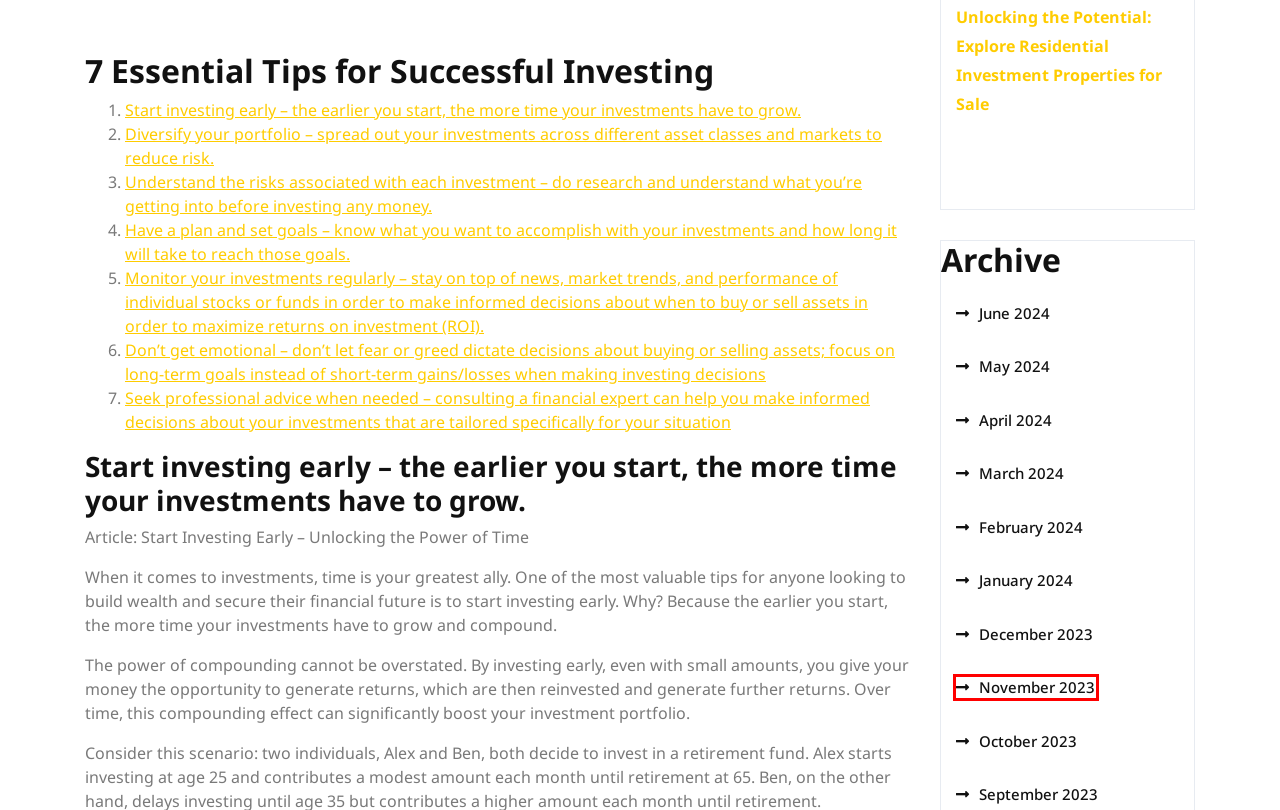You have a screenshot showing a webpage with a red bounding box highlighting an element. Choose the webpage description that best fits the new webpage after clicking the highlighted element. The descriptions are:
A. April 2024 - robertnoratrealty.com
B. December 2023 - robertnoratrealty.com
C. February 2024 - robertnoratrealty.com
D. May 2024 - robertnoratrealty.com
E. June 2024 - robertnoratrealty.com
F. January 2024 - robertnoratrealty.com
G. November 2023 - robertnoratrealty.com
H. October 2023 - robertnoratrealty.com

G